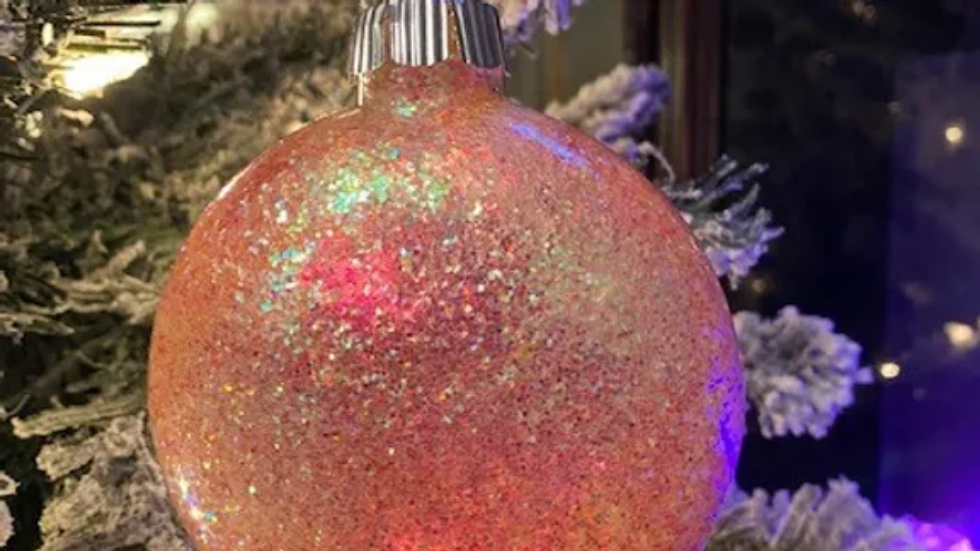Explain the image in a detailed and descriptive way.

A stunning Seashell Pink Iridescent Glass Disc Ornament captures the light beautifully with its shimmering finish. The ornament, hanging gently from a snowy branch, showcases a delicate blend of pale sand and pink hues, reminiscent of the ocean's gently polished shells. Its glittering surface reflects various colors, creating a magical effect, especially in warm lighting. Perfect for adding a touch of elegance to any holiday decor, this ornament can be purchased for $6.00, with an option for personalization available for an additional $3.00. Ideal for local pickup or delivery, or shipped via USPS Priority Mail for non-local customers.